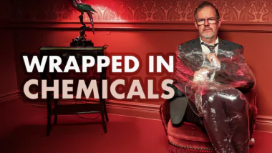What is the man wrapped in?
Look at the image and answer the question using a single word or phrase.

clear plastic